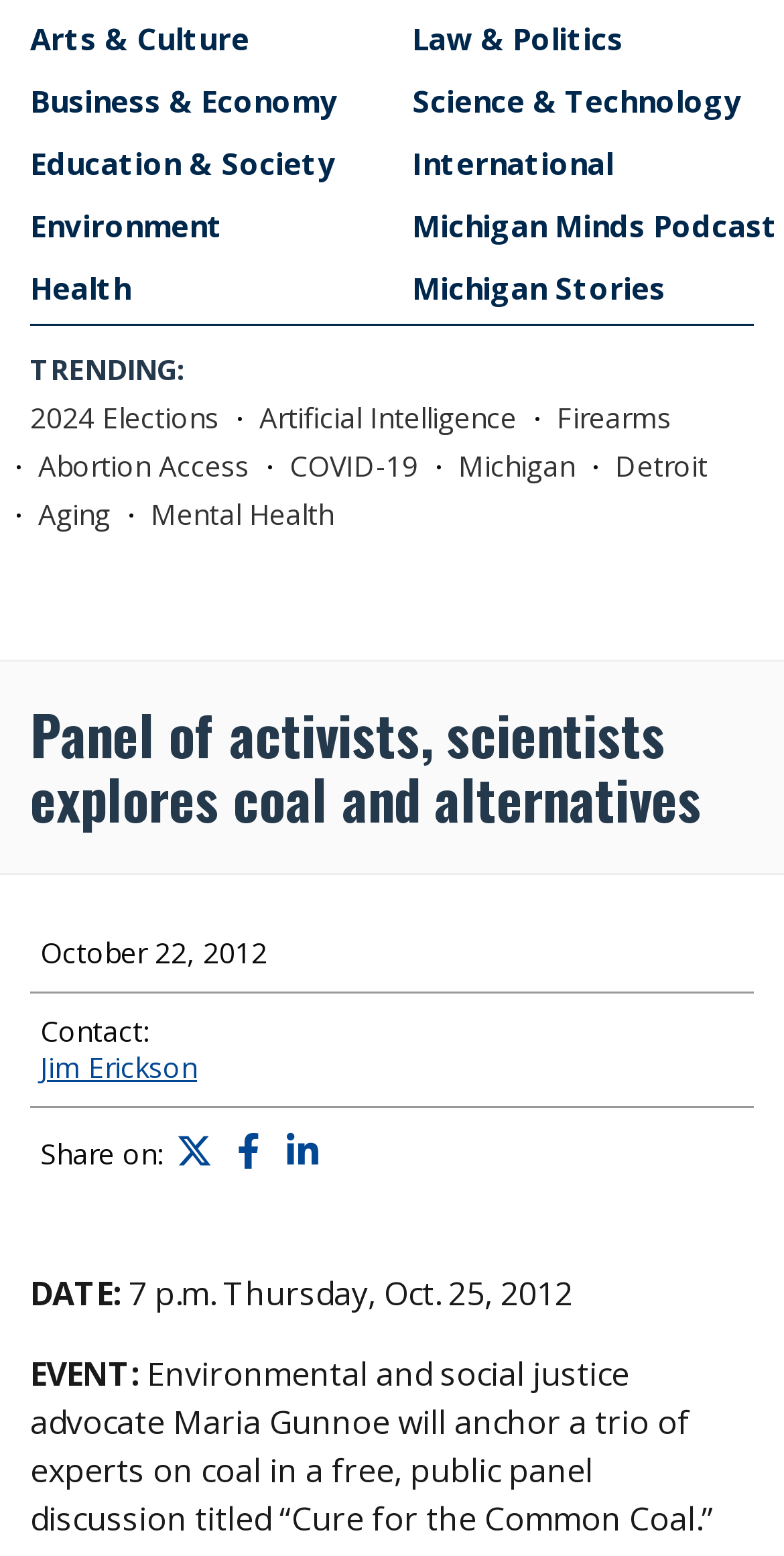Identify the bounding box for the given UI element using the description provided. Coordinates should be in the format (top-left x, top-left y, bottom-right x, bottom-right y) and must be between 0 and 1. Here is the description: International

[0.526, 0.087, 0.782, 0.127]